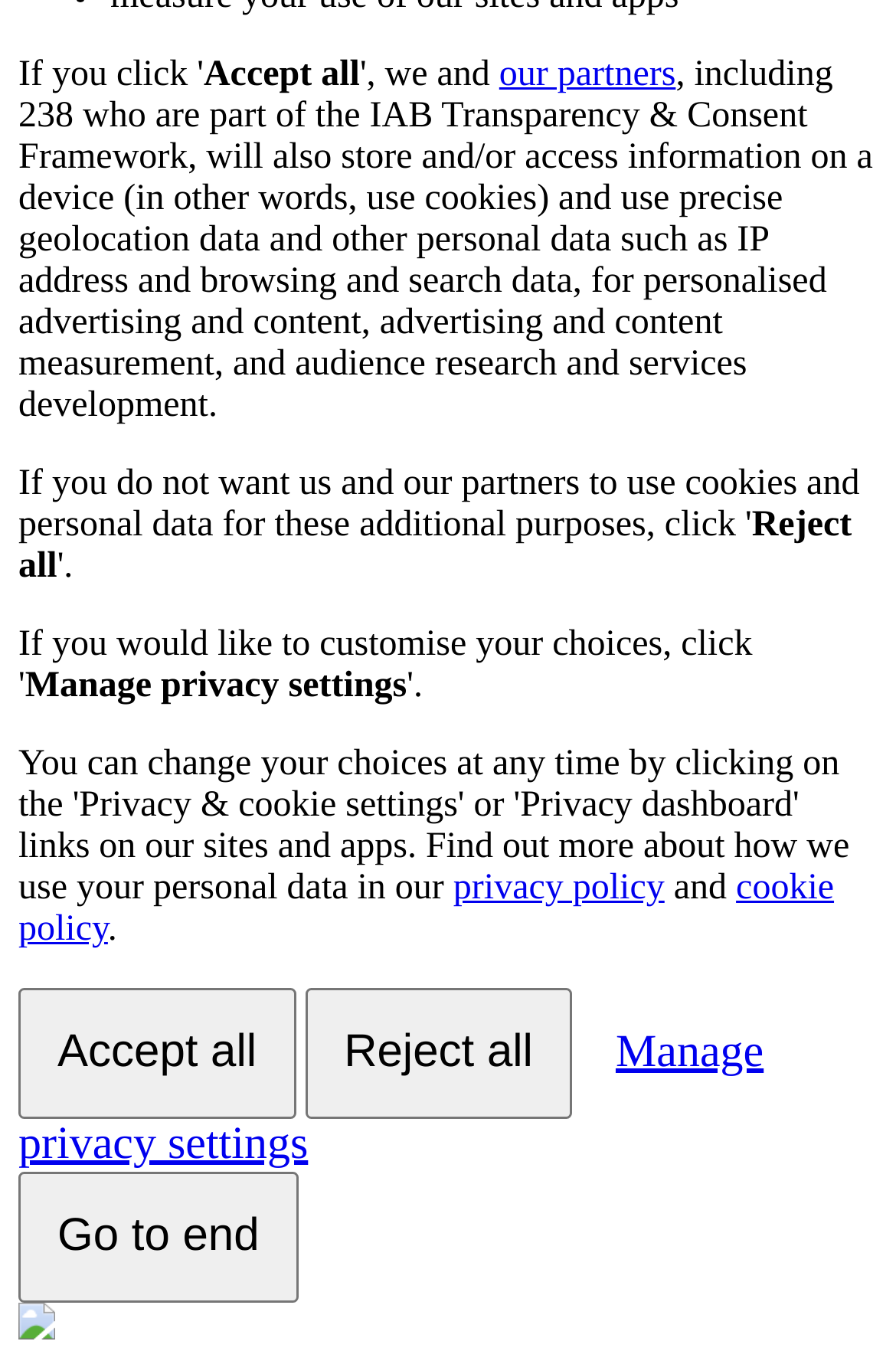Calculate the bounding box coordinates for the UI element based on the following description: "Go to end". Ensure the coordinates are four float numbers between 0 and 1, i.e., [left, top, right, bottom].

[0.021, 0.859, 0.333, 0.955]